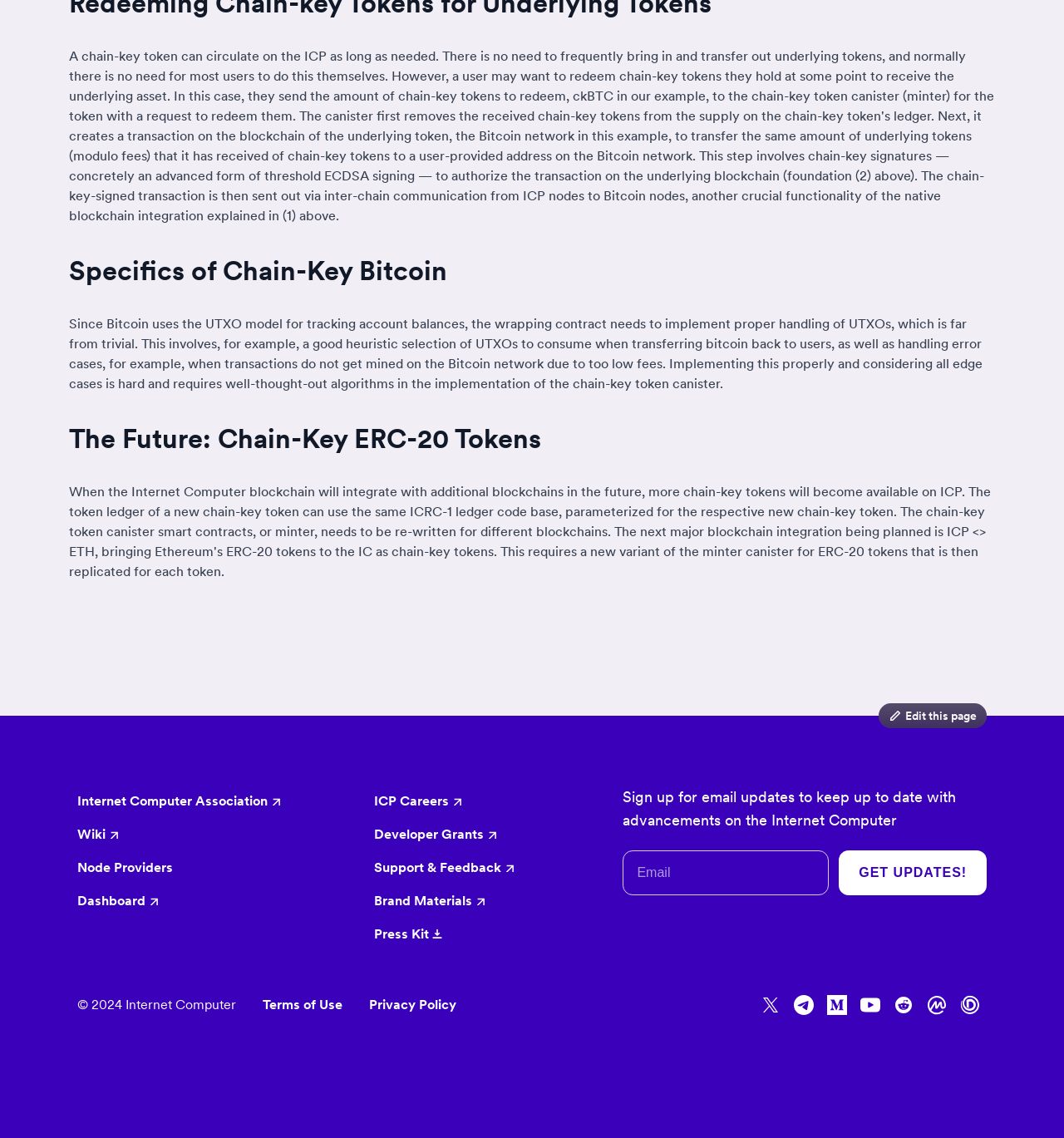Review the image closely and give a comprehensive answer to the question: What is the copyright year?

The webpage contains a copyright notice at the bottom, which states '© 2024 Internet Computer', indicating that the copyright year is 2024.